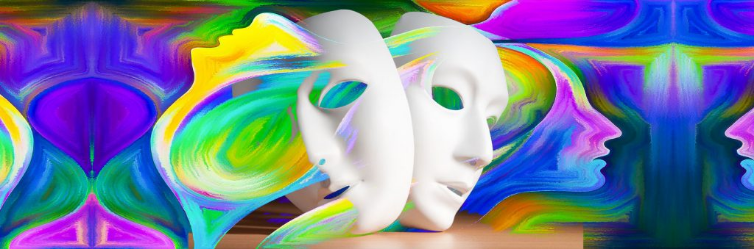Provide a one-word or brief phrase answer to the question:
What is the theme of the image?

President’s Day Rehearsal